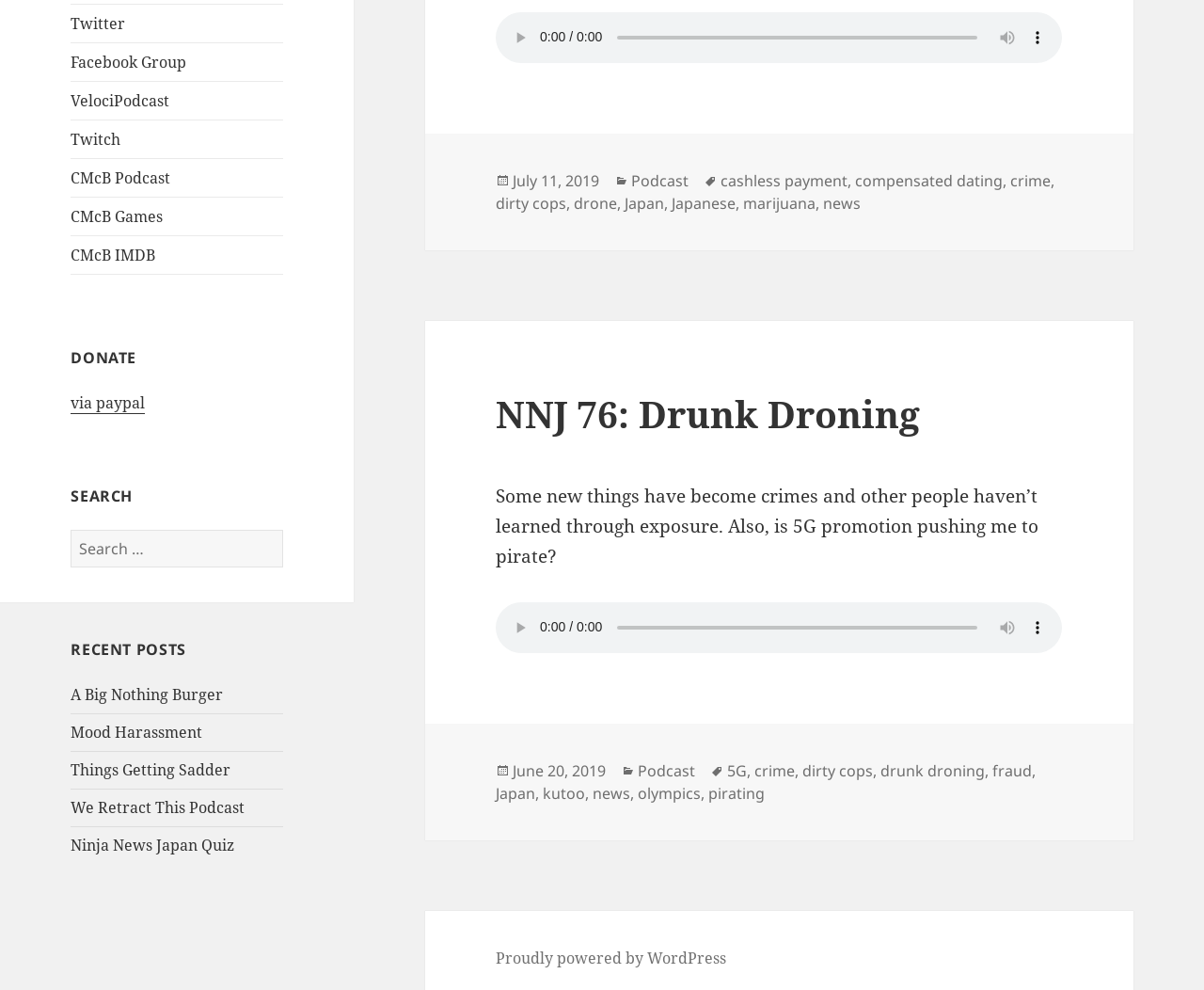Given the element description: "June 20, 2019", predict the bounding box coordinates of this UI element. The coordinates must be four float numbers between 0 and 1, given as [left, top, right, bottom].

[0.426, 0.768, 0.503, 0.79]